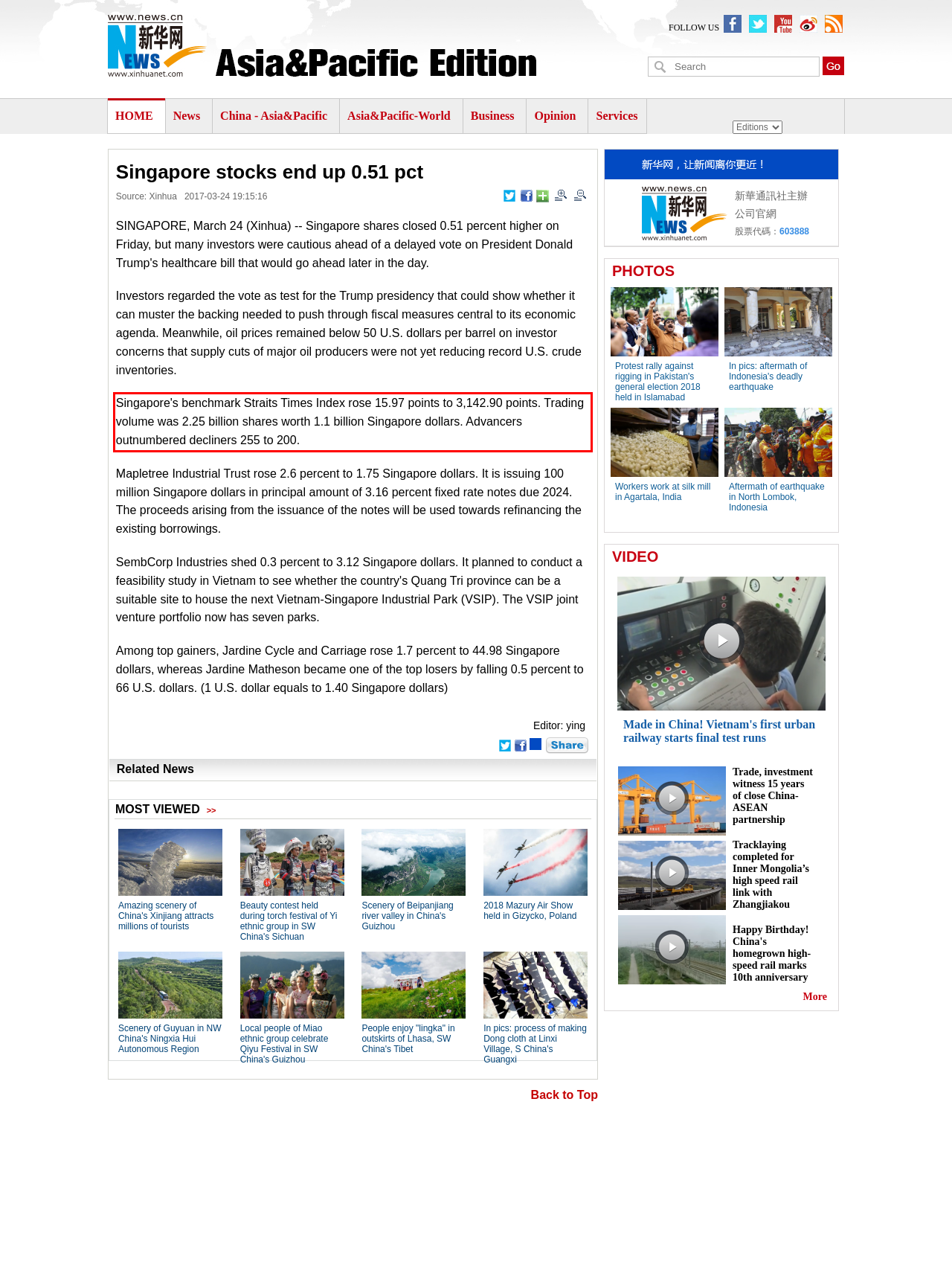Identify the red bounding box in the webpage screenshot and perform OCR to generate the text content enclosed.

Singapore's benchmark Straits Times Index rose 15.97 points to 3,142.90 points. Trading volume was 2.25 billion shares worth 1.1 billion Singapore dollars. Advancers outnumbered decliners 255 to 200.